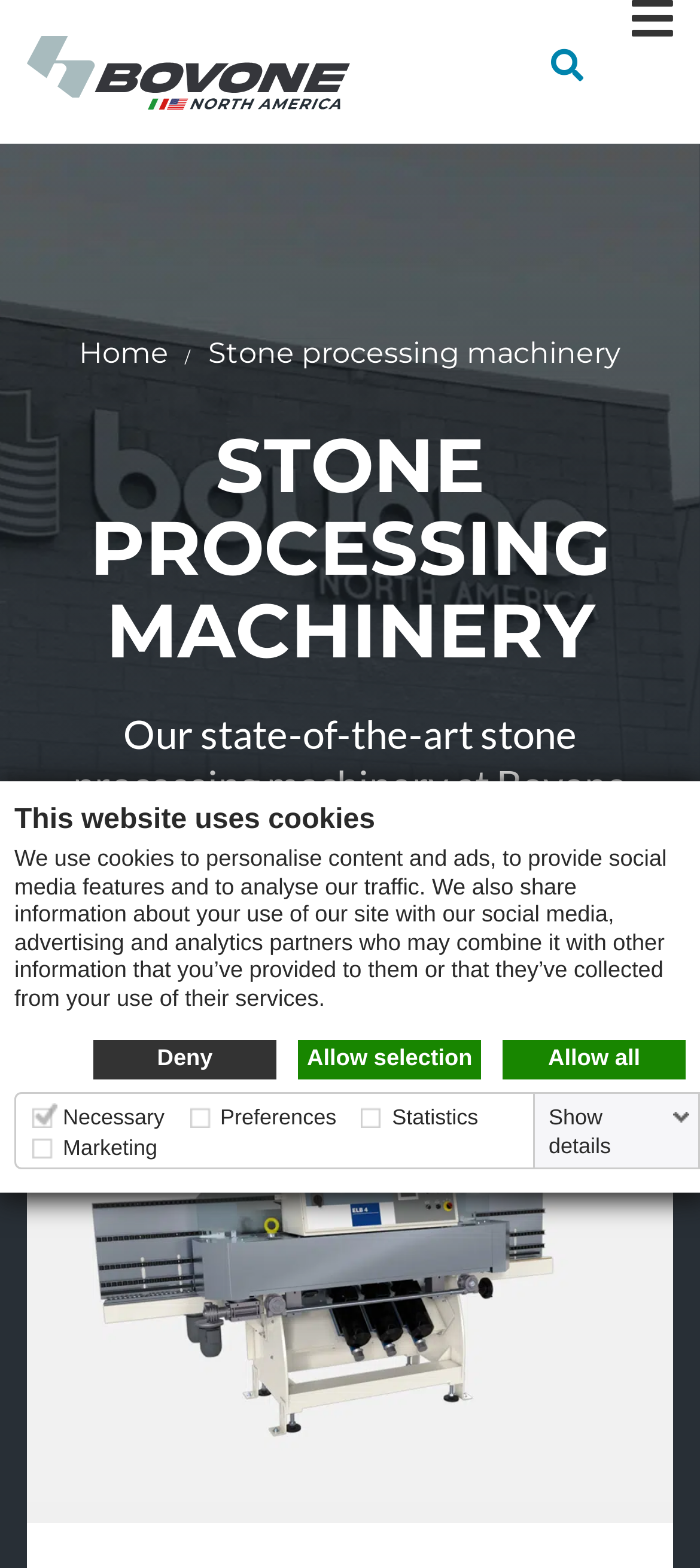Locate the bounding box for the described UI element: "parent_node: Preferences". Ensure the coordinates are four float numbers between 0 and 1, formatted as [left, top, right, bottom].

[0.271, 0.702, 0.304, 0.717]